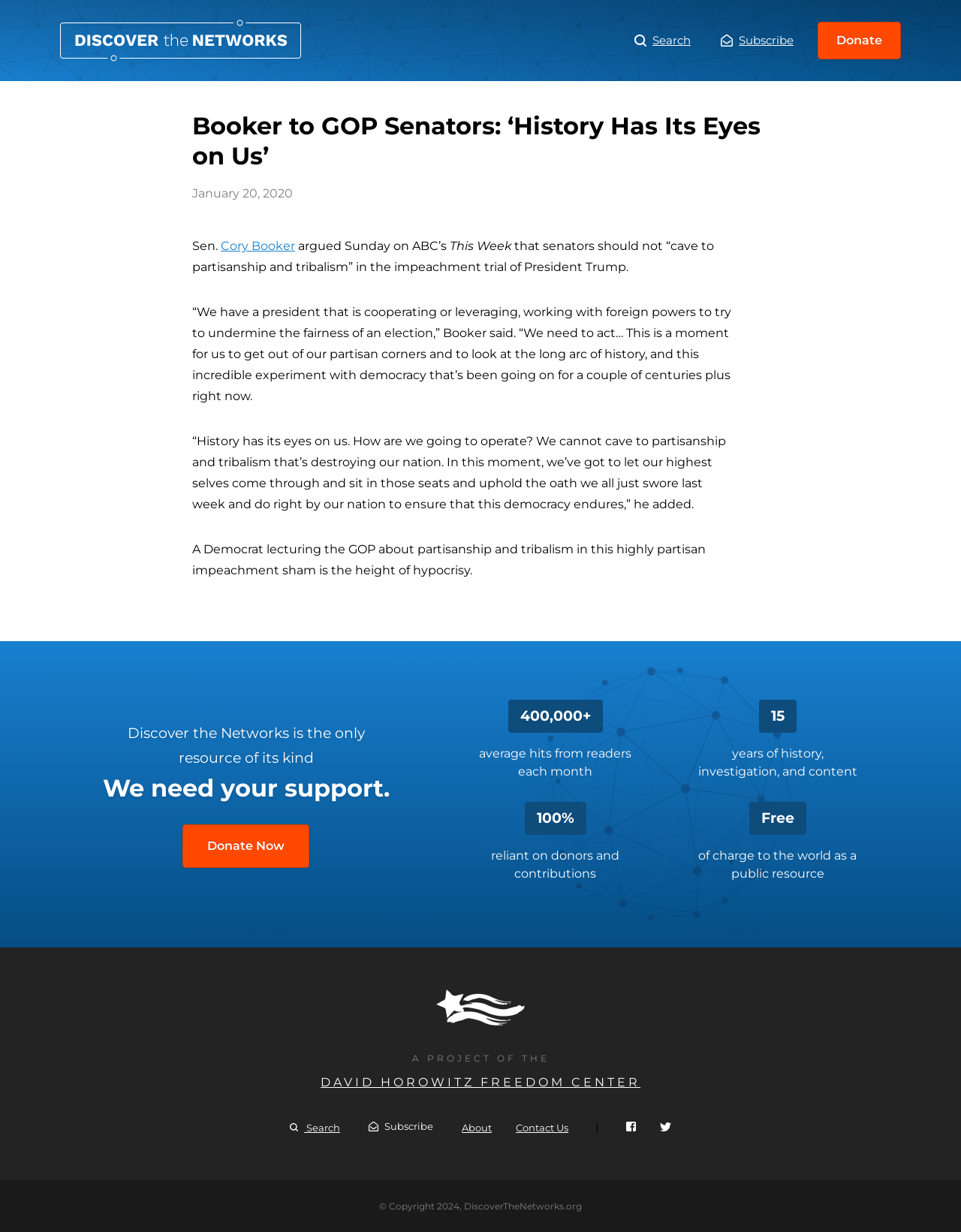Describe the webpage meticulously, covering all significant aspects.

This webpage is about an online database of the left and its agendas, providing a guide to the political left. At the top, there is a header section with a heading "Booker to GOP Senators: ‘History Has Its Eyes on Us’" and a main menu with links to "Search", "Subscribe", and "Donate". The search link has an accompanying image. 

Below the header section, there is a news article with a heading "Booker to GOP Senators: ‘History Has Its Eyes on Us’" and a date "January 20, 2020". The article discusses a statement made by Sen. Cory Booker on ABC's "This Week" about the impeachment trial of President Trump. The article includes several paragraphs of text, with quotes from Booker's statement.

At the bottom of the page, there is a footer section with several static text elements, including "400,000+ average hits from readers each month", "15 years of history, investigation, and content", "100% reliant on donors and contributions", and "Free of charge to the world as a public resource". There are also links to "Donate Now" and "DAVID HOROWITZ FREEDOM CENTER", as well as an image of "discover-the-networks". Additionally, there are links to "About", "Contact Us", "facebook", and "twitter", each with an accompanying image. Finally, there is a copyright notice at the very bottom of the page.